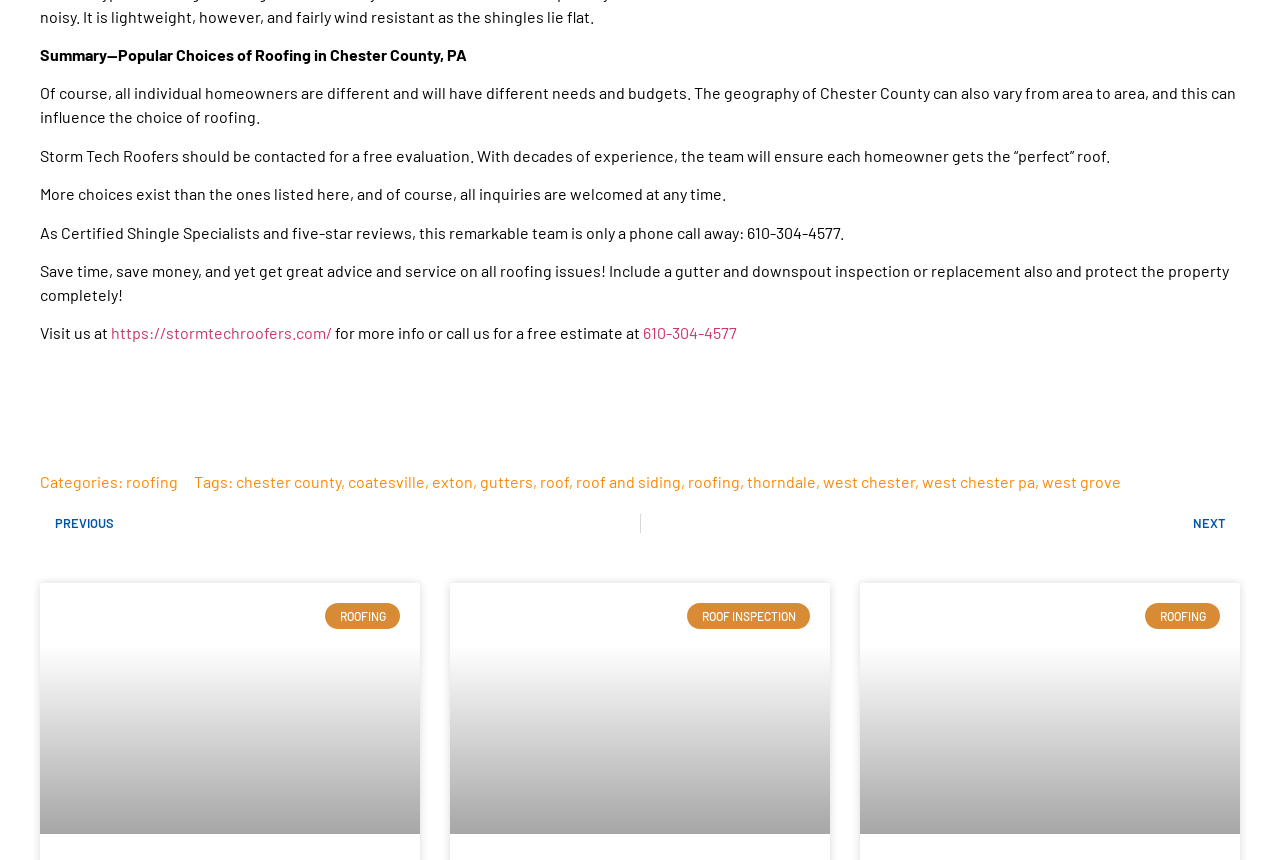What is the phone number to contact Storm Tech Roofers?
Please look at the screenshot and answer using one word or phrase.

610-304-4577